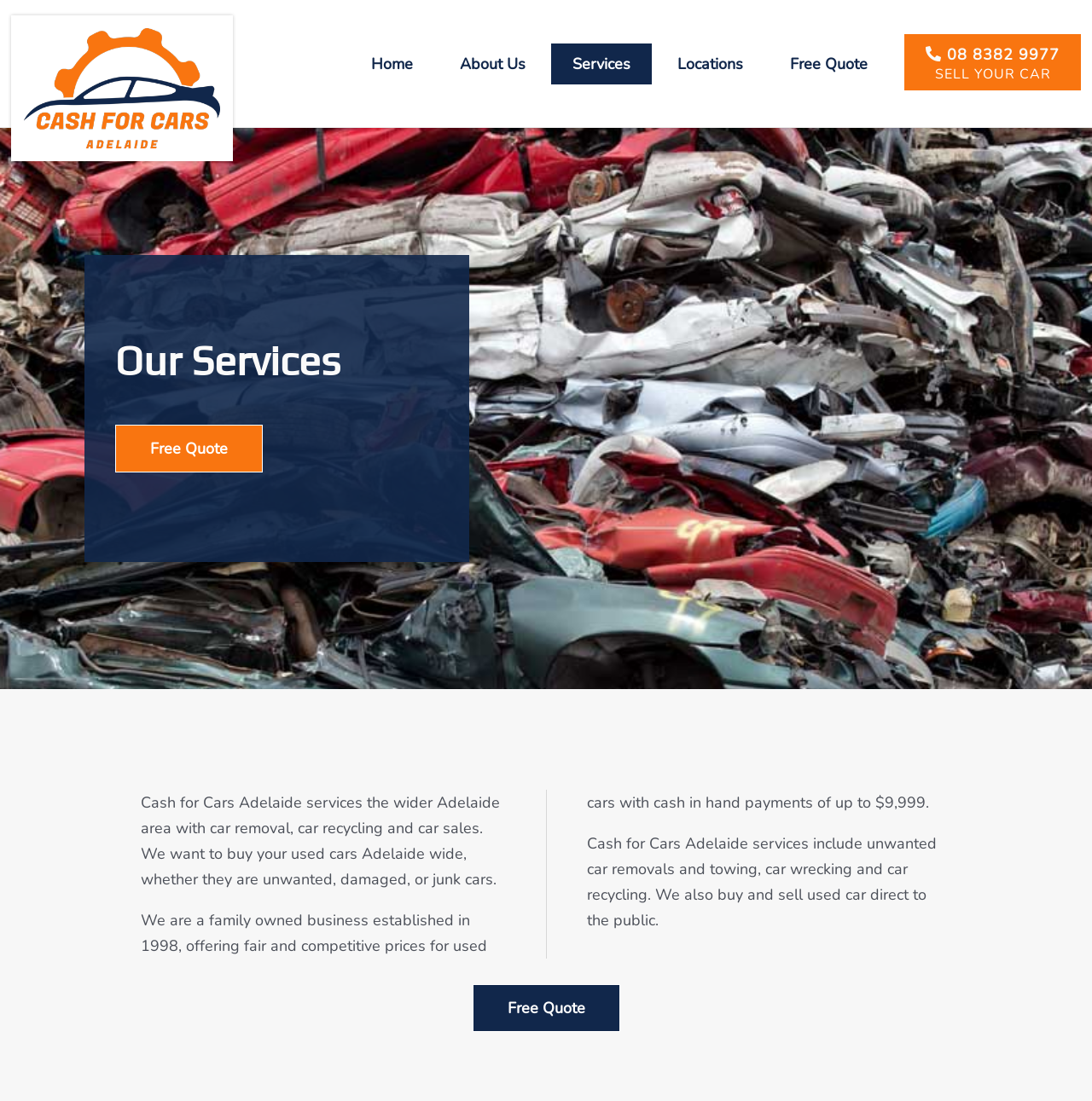Offer a comprehensive description of the webpage’s content and structure.

The webpage is about Cash for Cars Adelaide services, which provides car recycling, car removal, and car sales in the wider Adelaide area. At the top left, there is a link and an image with the text "Cash For Cars Adelaide". 

To the right of the image, there is a site navigation menu with six links: "Home", "About Us", "Services", "Locations", "Free Quote", and a phone number. 

Below the navigation menu, there is a prominent heading "Our Services" and a link to "Free Quote". 

The main content of the webpage is divided into three paragraphs. The first paragraph explains that Cash for Cars Adelaide services the wider Adelaide area with car removal, car recycling, and car sales, and they want to buy used cars Adelaide wide. 

The second paragraph describes the business as a family-owned establishment since 1998, offering fair and competitive prices for used cars with cash in hand payments of up to $9,999. 

The third paragraph lists the services provided, including unwanted car removals and towing, car wrecking, and car recycling, and they also buy and sell used cars directly to the public. 

At the bottom of the page, there is another link to "Free Quote".